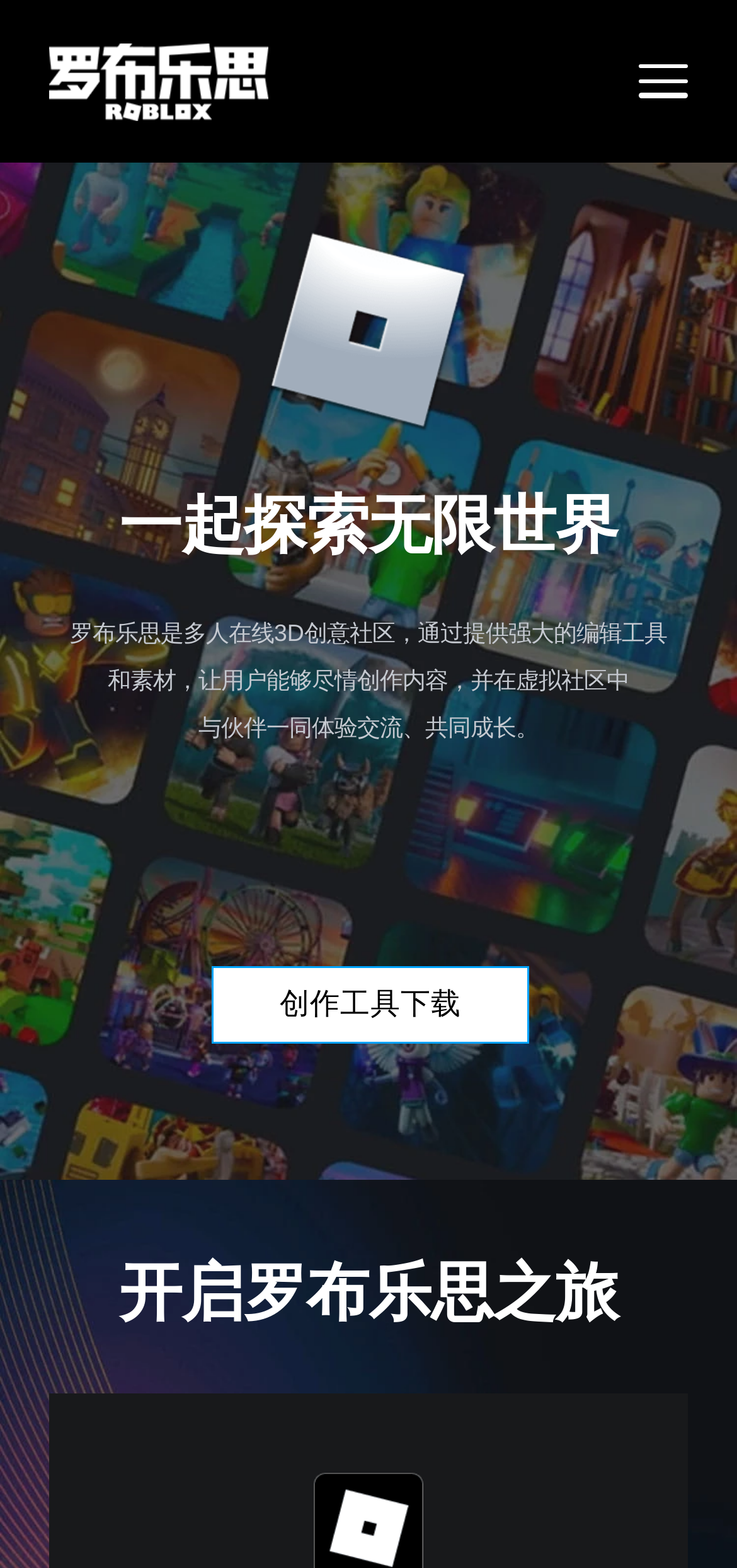What can users download?
Using the details shown in the screenshot, provide a comprehensive answer to the question.

The link element '创作工具下载' suggests that users can download the creative tools, which are likely related to the editing tools mentioned earlier on the webpage.